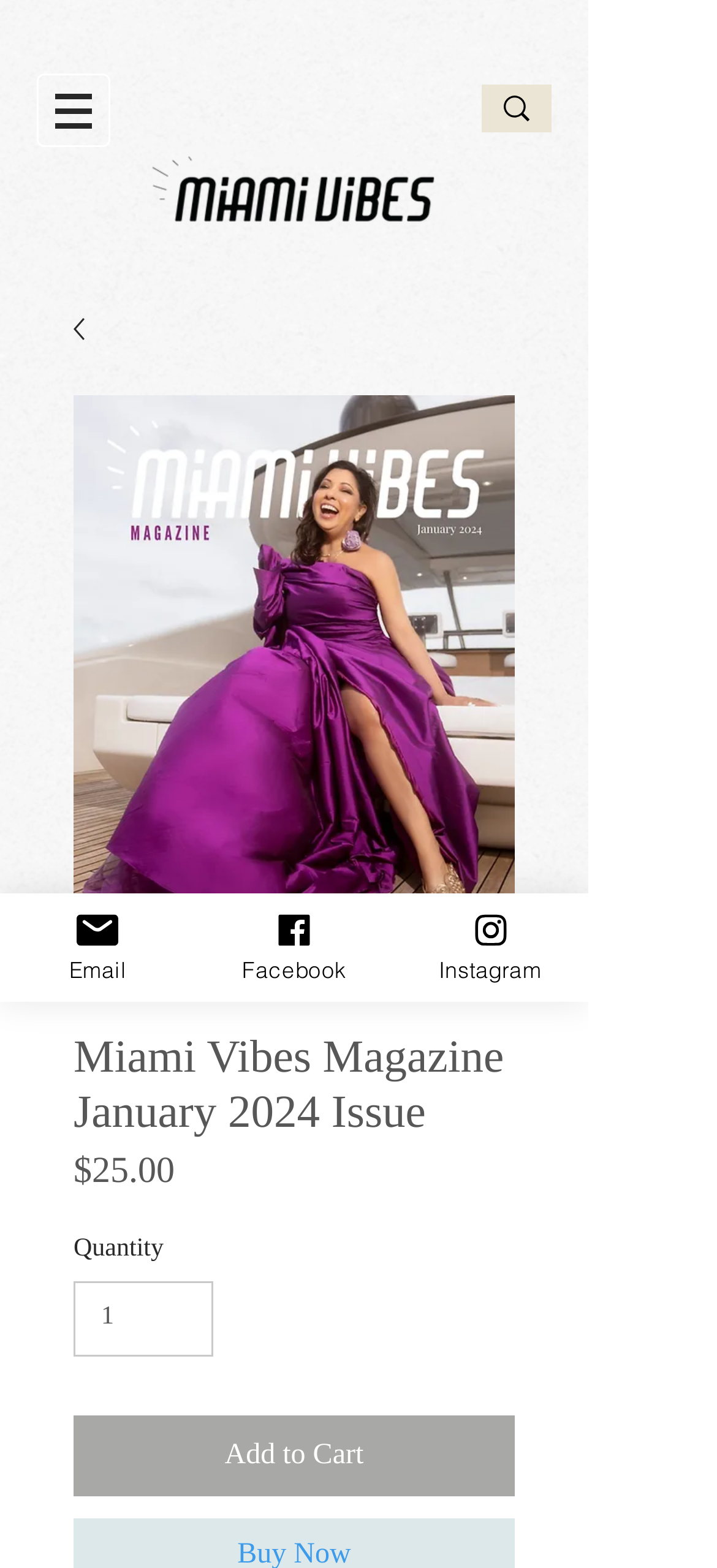Determine the bounding box coordinates of the UI element that matches the following description: "input value="1" aria-label="Quantity" value="1"". The coordinates should be four float numbers between 0 and 1 in the format [left, top, right, bottom].

[0.103, 0.817, 0.298, 0.865]